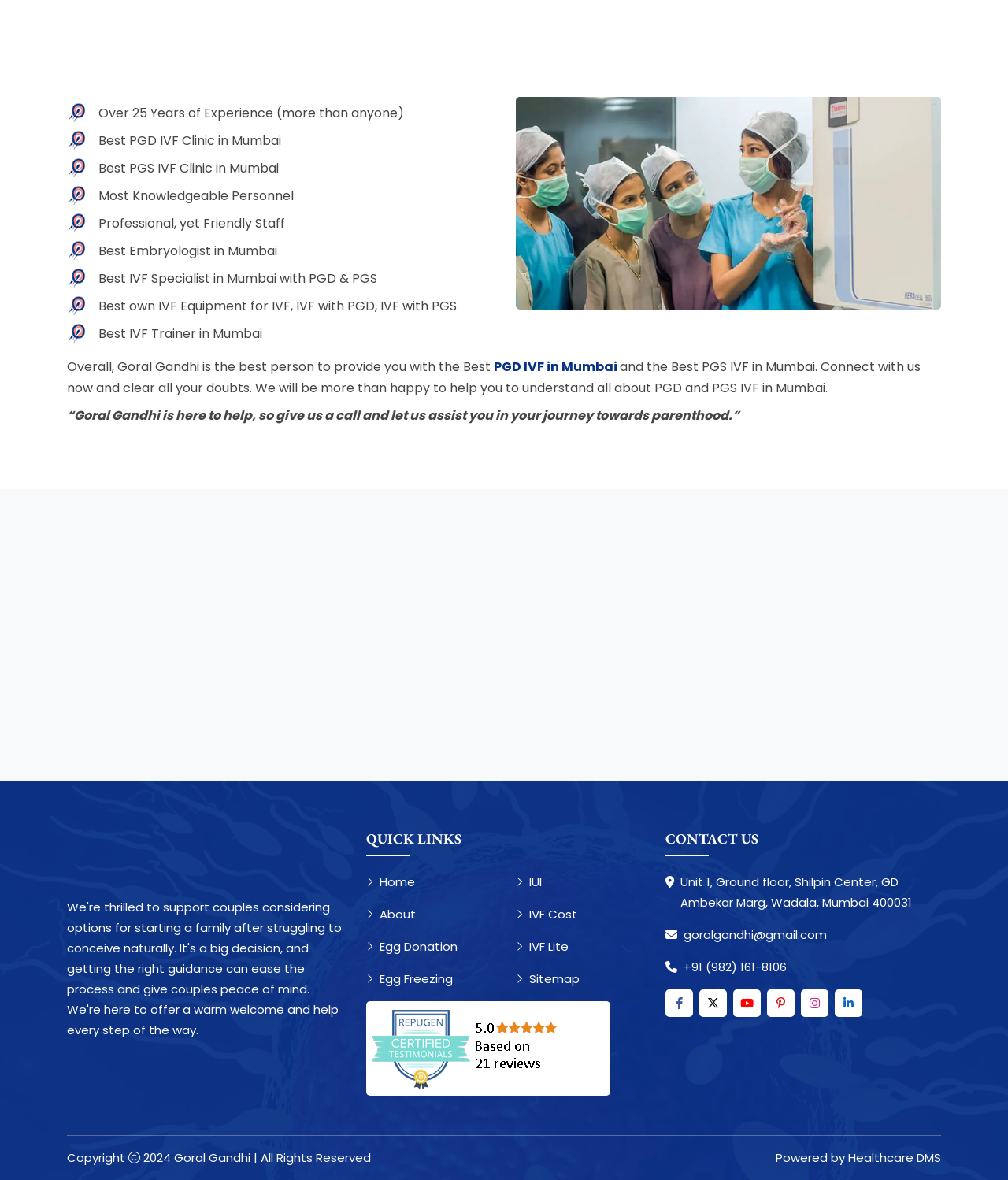Determine the bounding box coordinates (top-left x, top-left y, bottom-right x, bottom-right y) of the UI element described in the following text: PGD IVF in Mumbai

[0.49, 0.302, 0.612, 0.32]